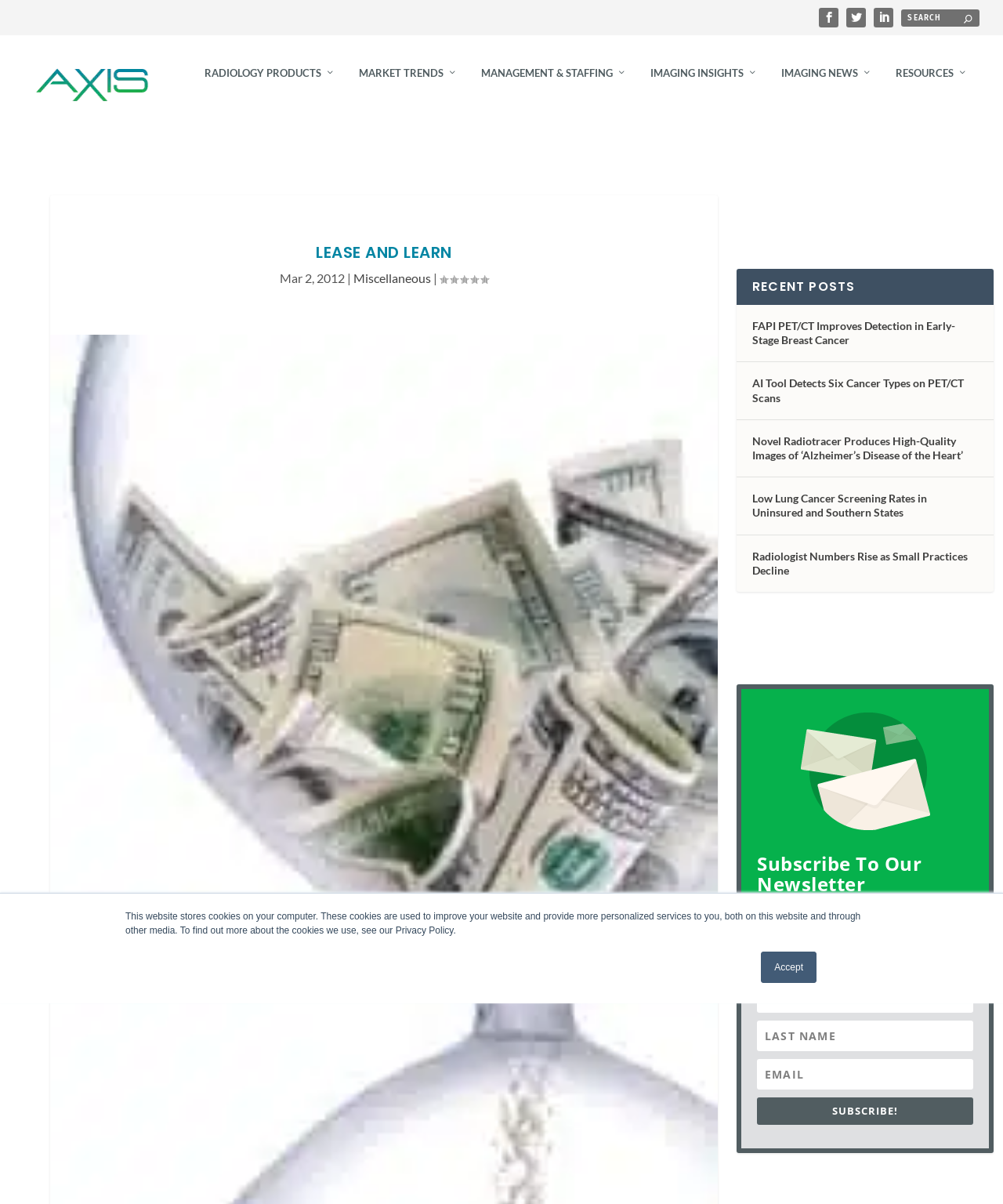Specify the bounding box coordinates of the area that needs to be clicked to achieve the following instruction: "Search for something".

None